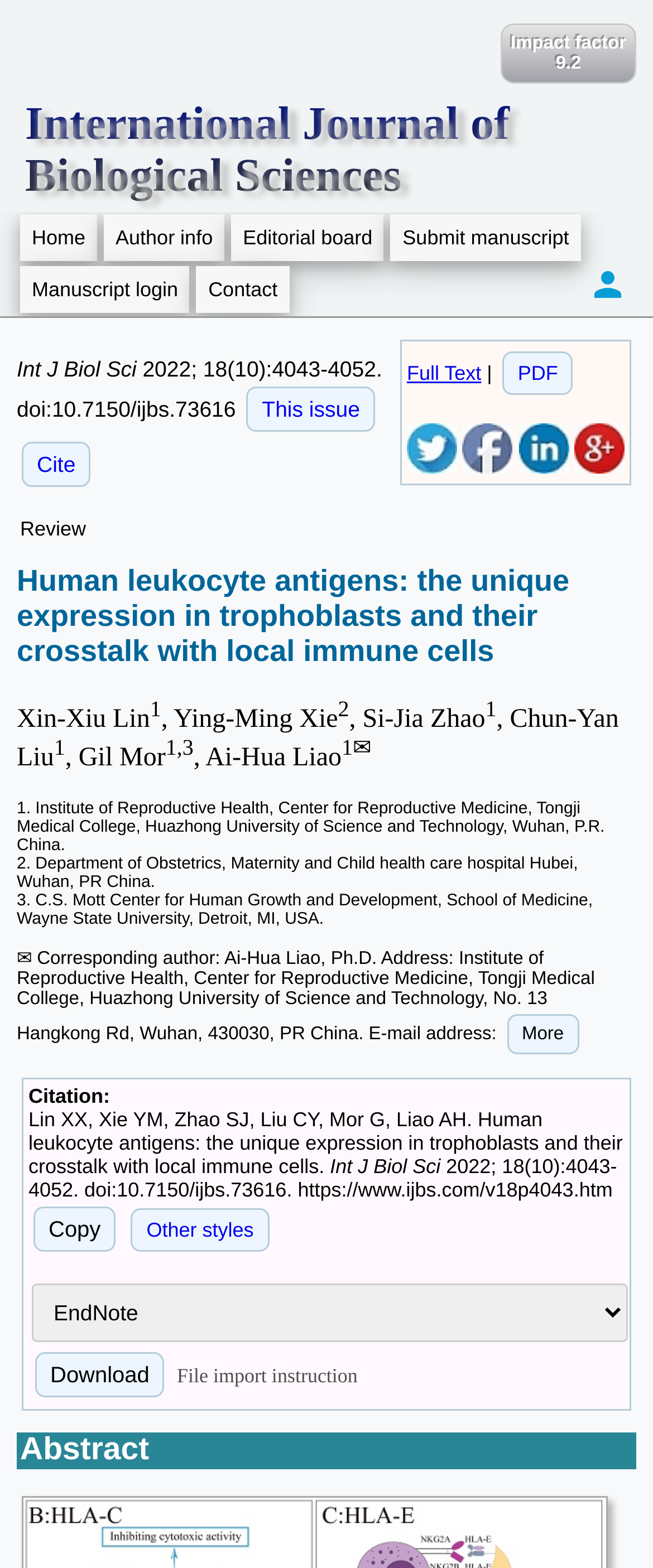Locate the bounding box coordinates of the clickable region to complete the following instruction: "Click on the 'Share on tweeters' link."

[0.623, 0.29, 0.7, 0.305]